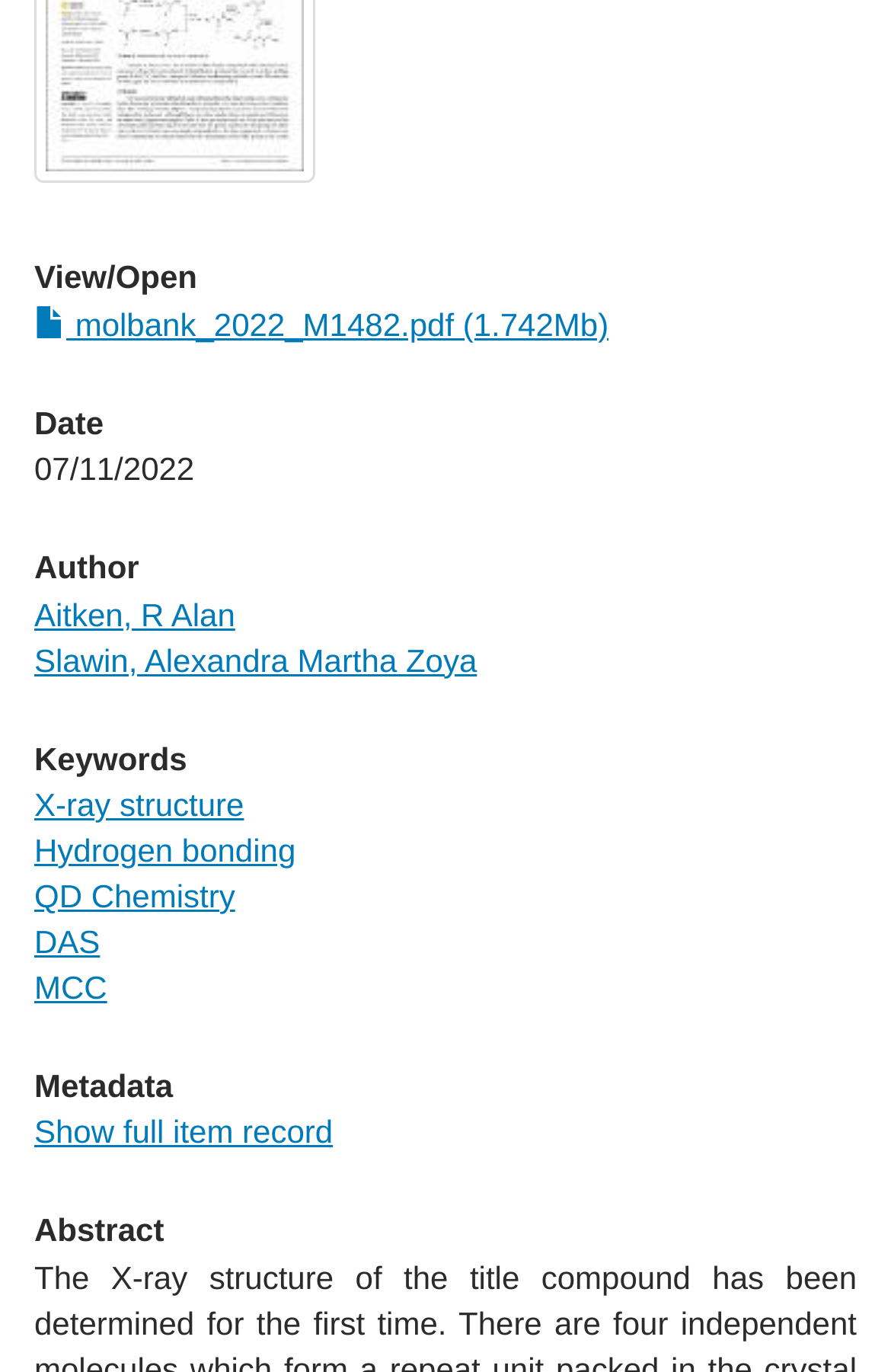Based on the element description: "Show full item record", identify the bounding box coordinates for this UI element. The coordinates must be four float numbers between 0 and 1, listed as [left, top, right, bottom].

[0.038, 0.812, 0.374, 0.838]